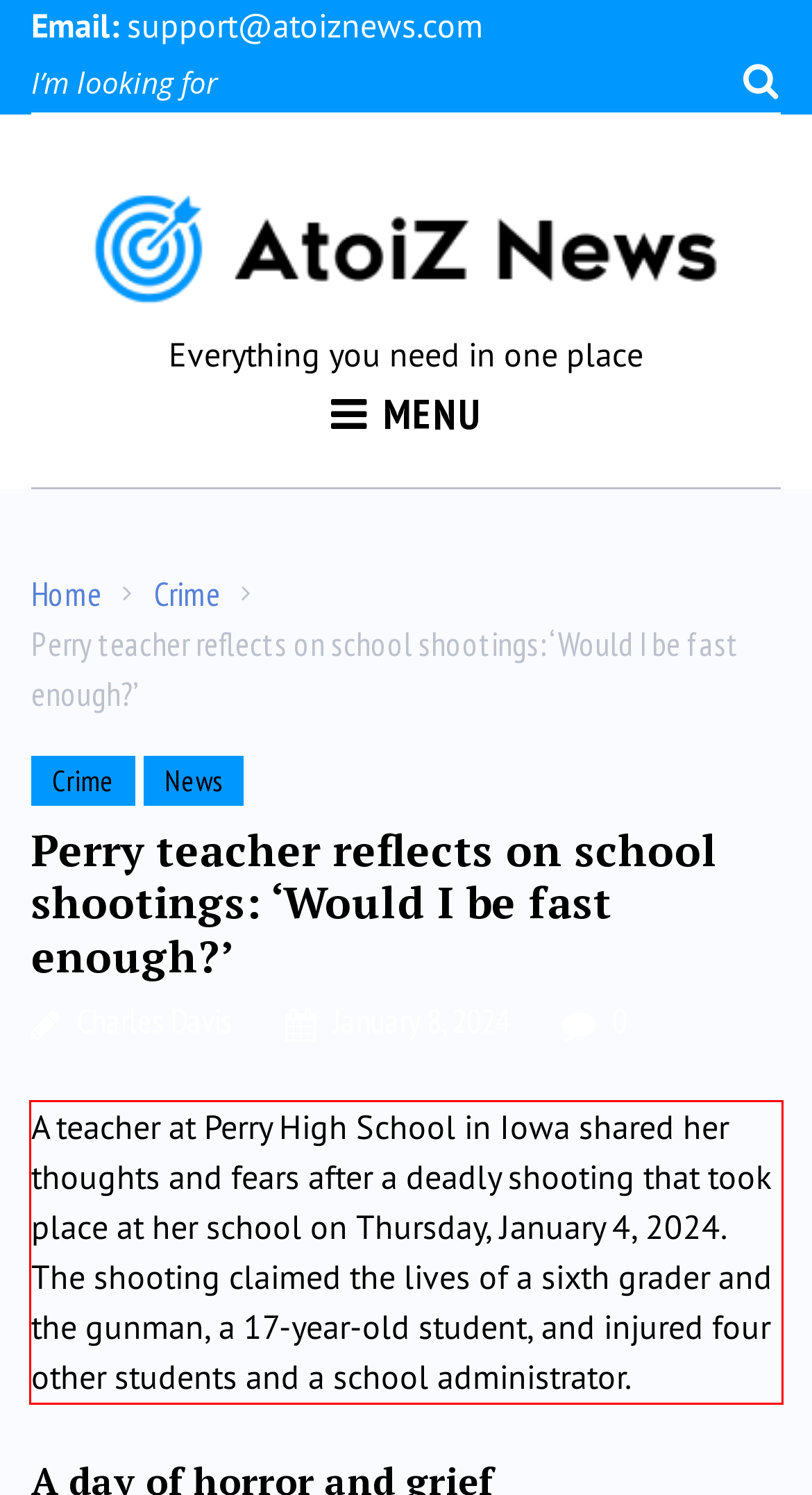From the provided screenshot, extract the text content that is enclosed within the red bounding box.

A teacher at Perry High School in Iowa shared her thoughts and fears after a deadly shooting that took place at her school on Thursday, January 4, 2024. The shooting claimed the lives of a sixth grader and the gunman, a 17-year-old student, and injured four other students and a school administrator.